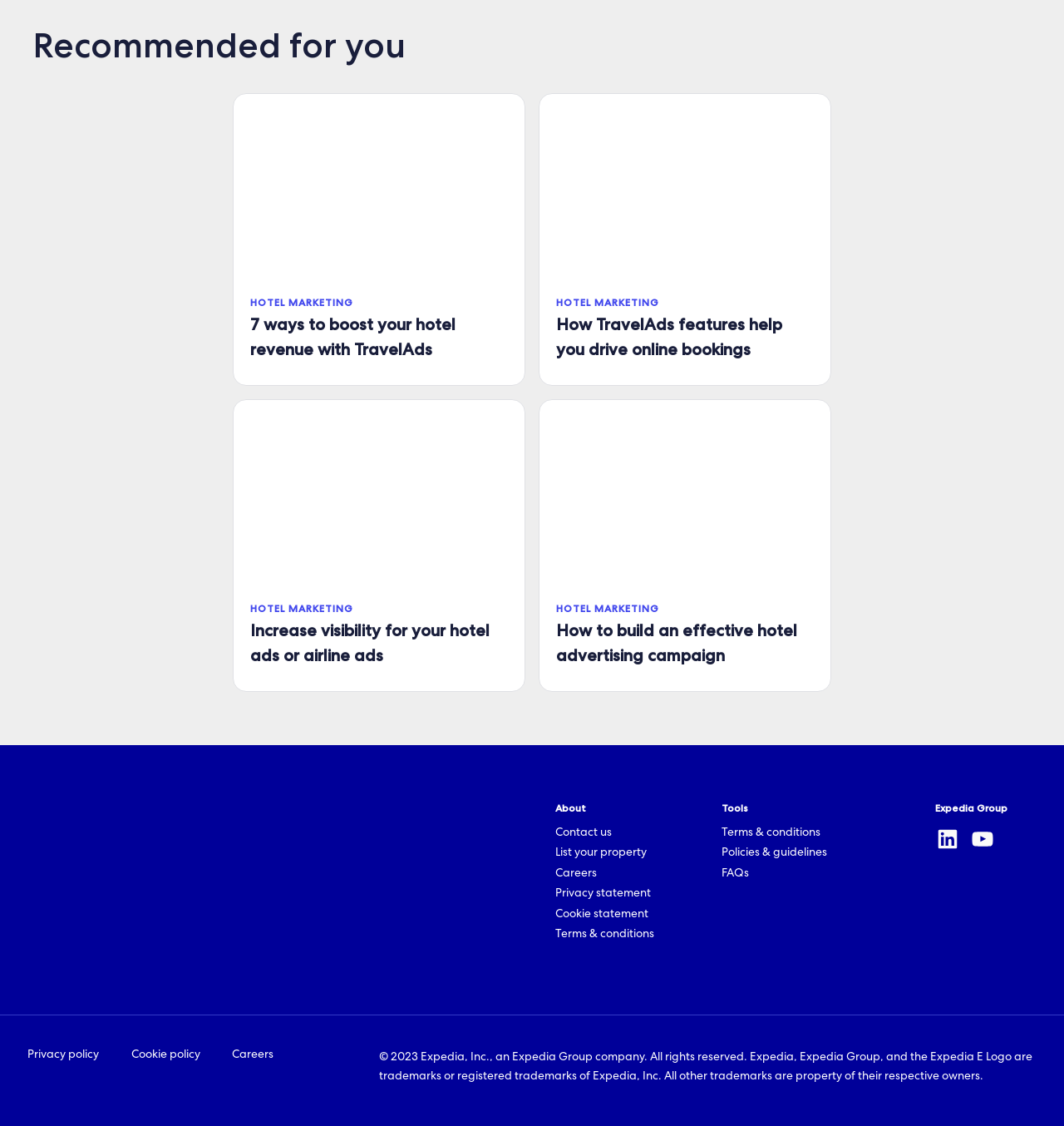Give the bounding box coordinates for the element described as: "Terms & conditions".

[0.678, 0.734, 0.771, 0.747]